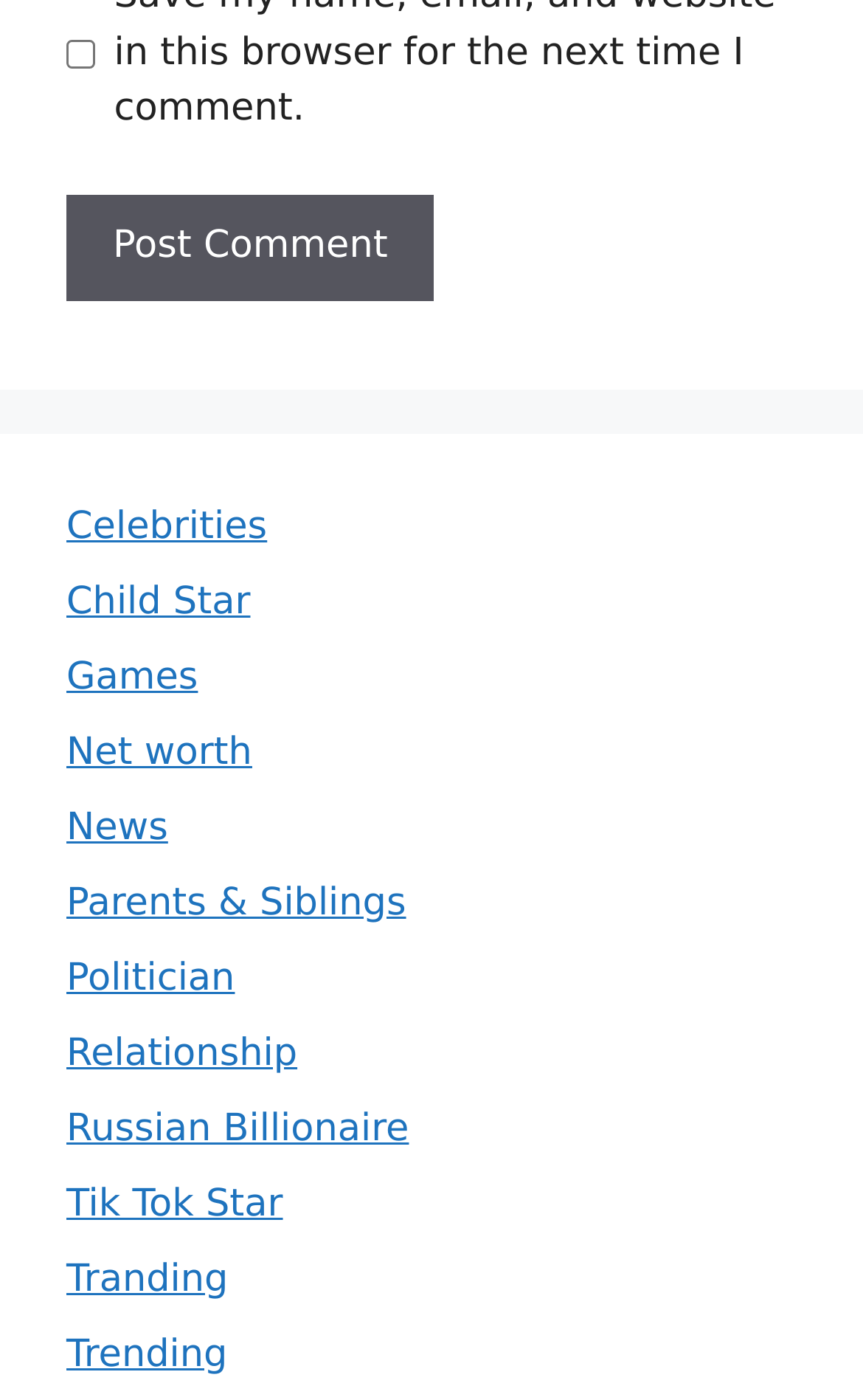Determine the bounding box for the HTML element described here: "Celebrities". The coordinates should be given as [left, top, right, bottom] with each number being a float between 0 and 1.

[0.077, 0.36, 0.31, 0.392]